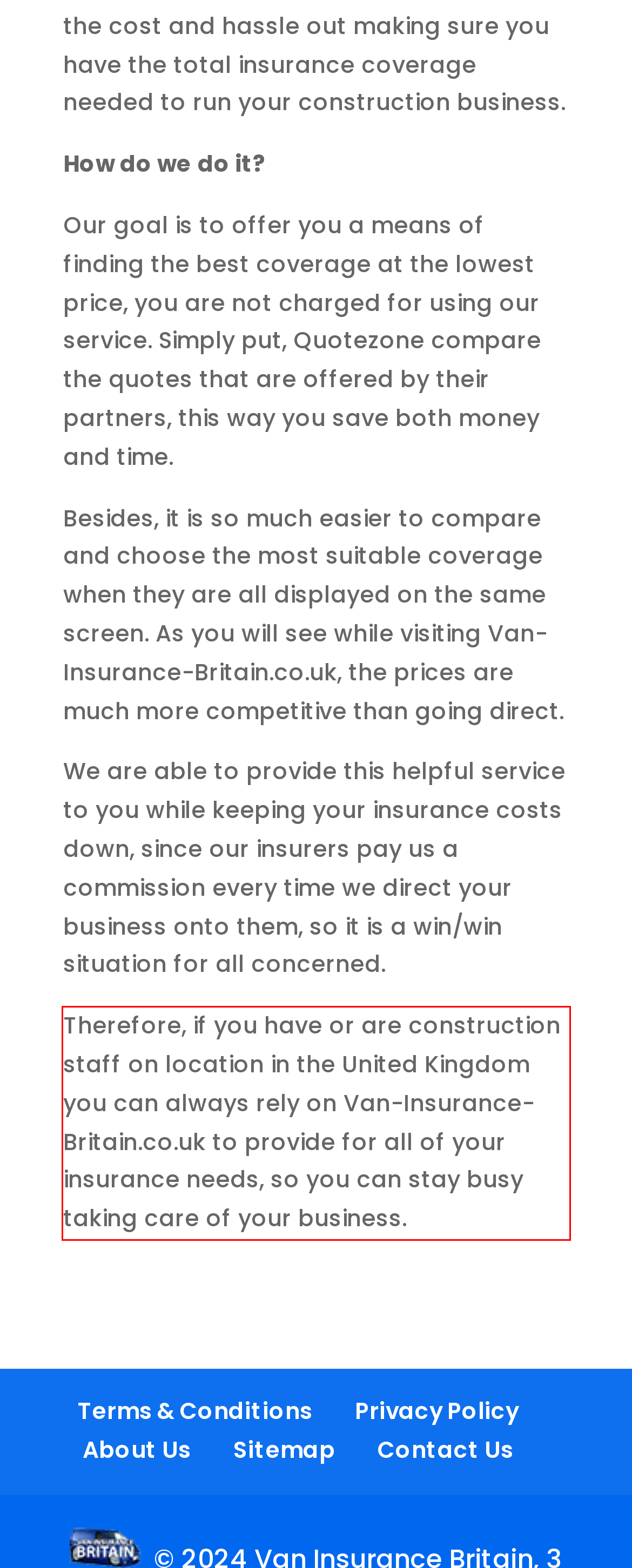Given a screenshot of a webpage, identify the red bounding box and perform OCR to recognize the text within that box.

Therefore, if you have or are construction staff on location in the United Kingdom you can always rely on Van-Insurance-Britain.co.uk to provide for all of your insurance needs, so you can stay busy taking care of your business.